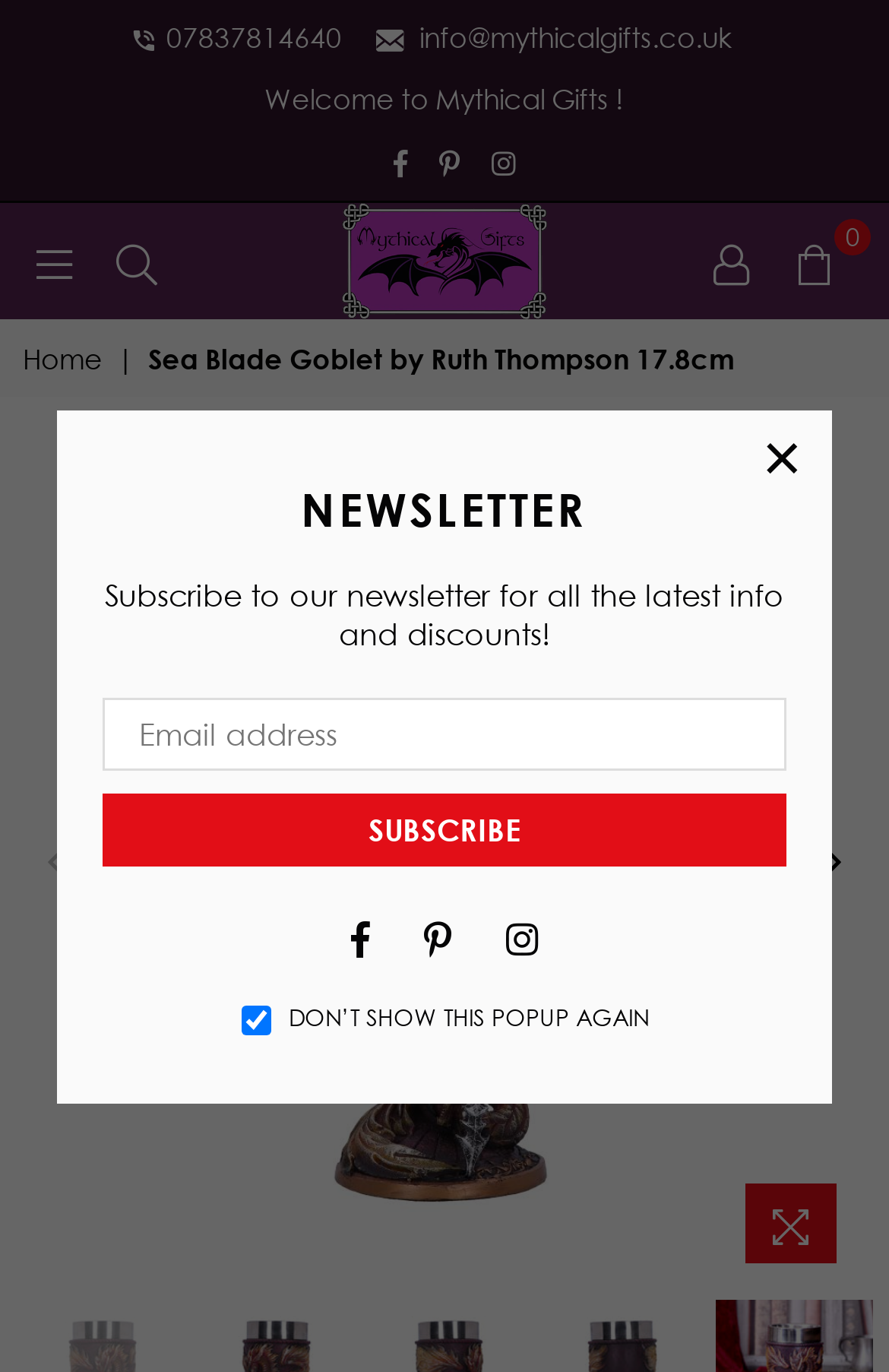Please identify the bounding box coordinates of the element's region that I should click in order to complete the following instruction: "Check the Instagram link". The bounding box coordinates consist of four float numbers between 0 and 1, i.e., [left, top, right, bottom].

[0.551, 0.668, 0.623, 0.699]